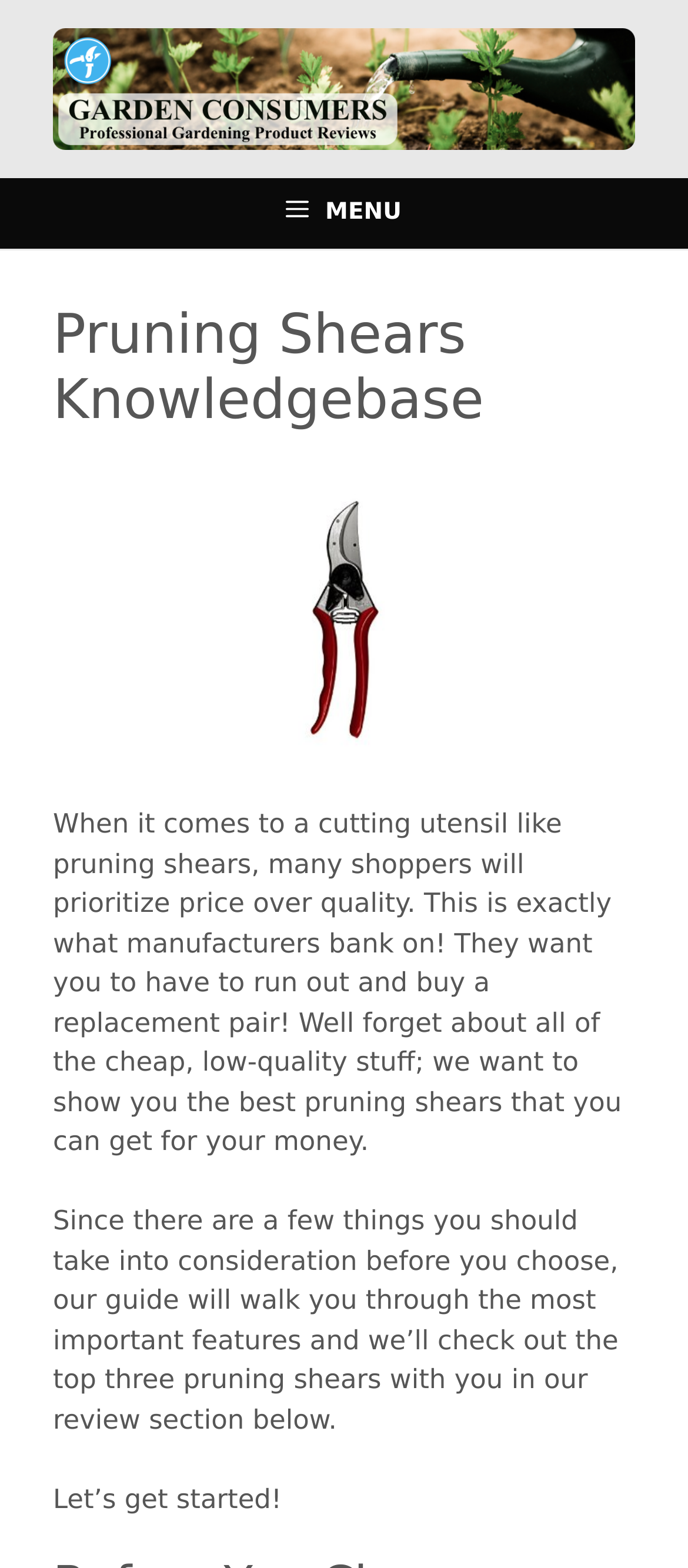Using the description "title="Garden Consumers"", predict the bounding box of the relevant HTML element.

[0.077, 0.046, 0.923, 0.066]